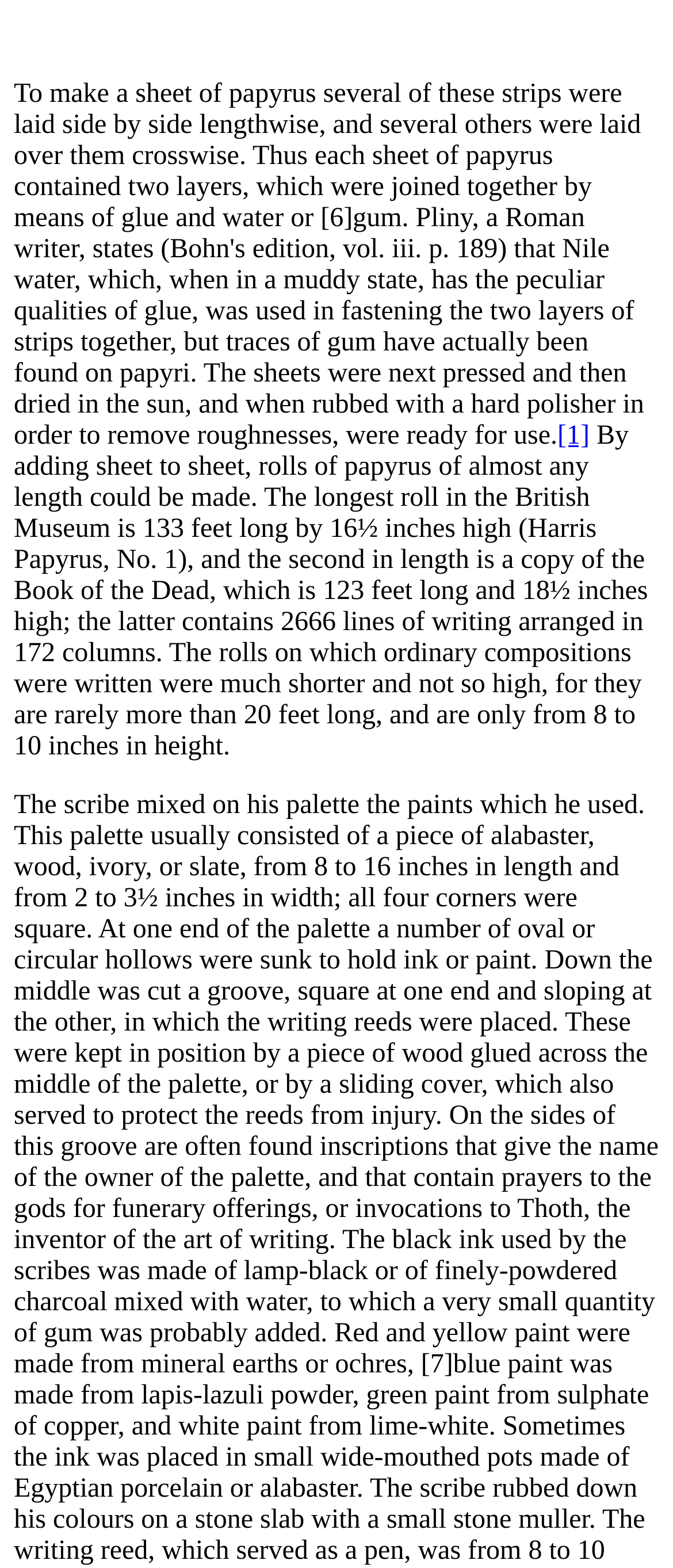What is the material of the palette used by the scribe? Please answer the question using a single word or phrase based on the image.

alabaster, wood, ivory, or slate